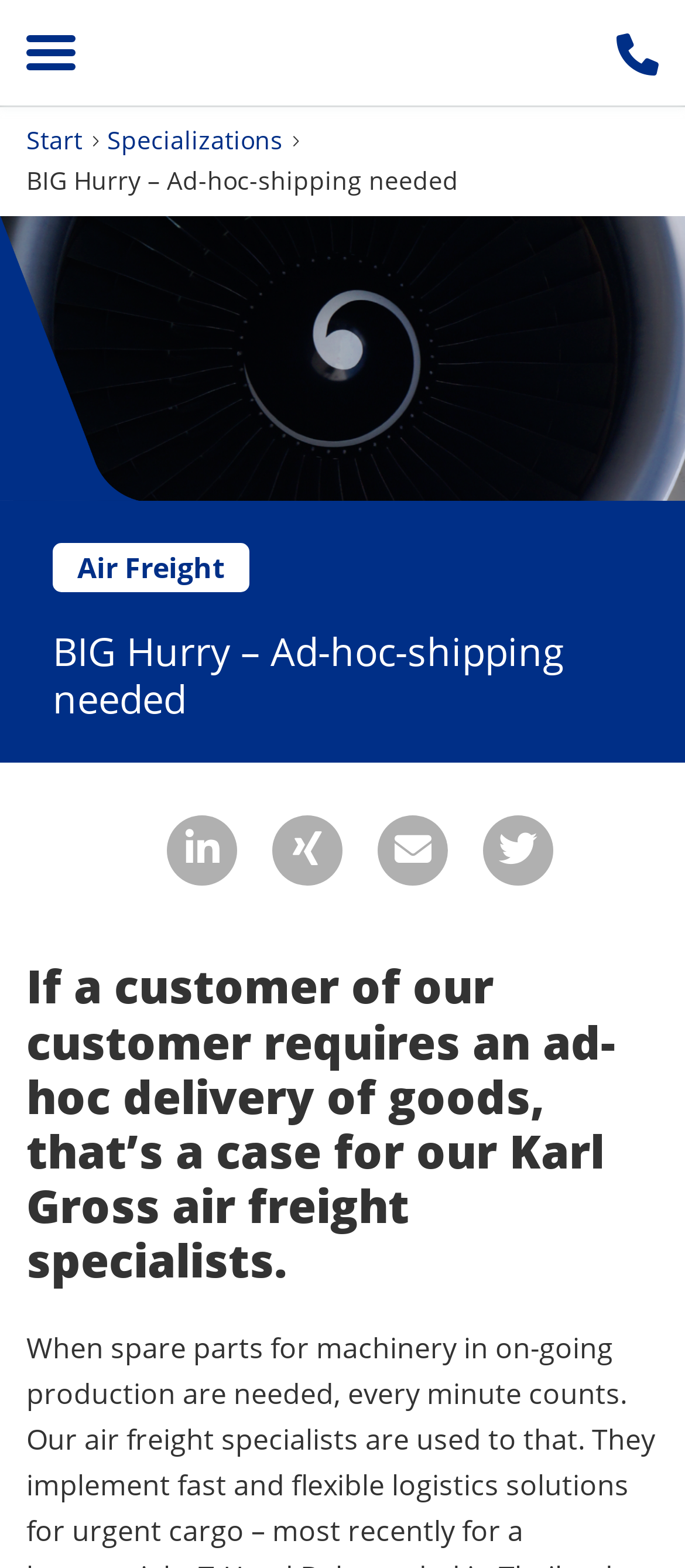Please specify the bounding box coordinates of the element that should be clicked to execute the given instruction: 'View Specializations'. Ensure the coordinates are four float numbers between 0 and 1, expressed as [left, top, right, bottom].

[0.156, 0.077, 0.413, 0.103]